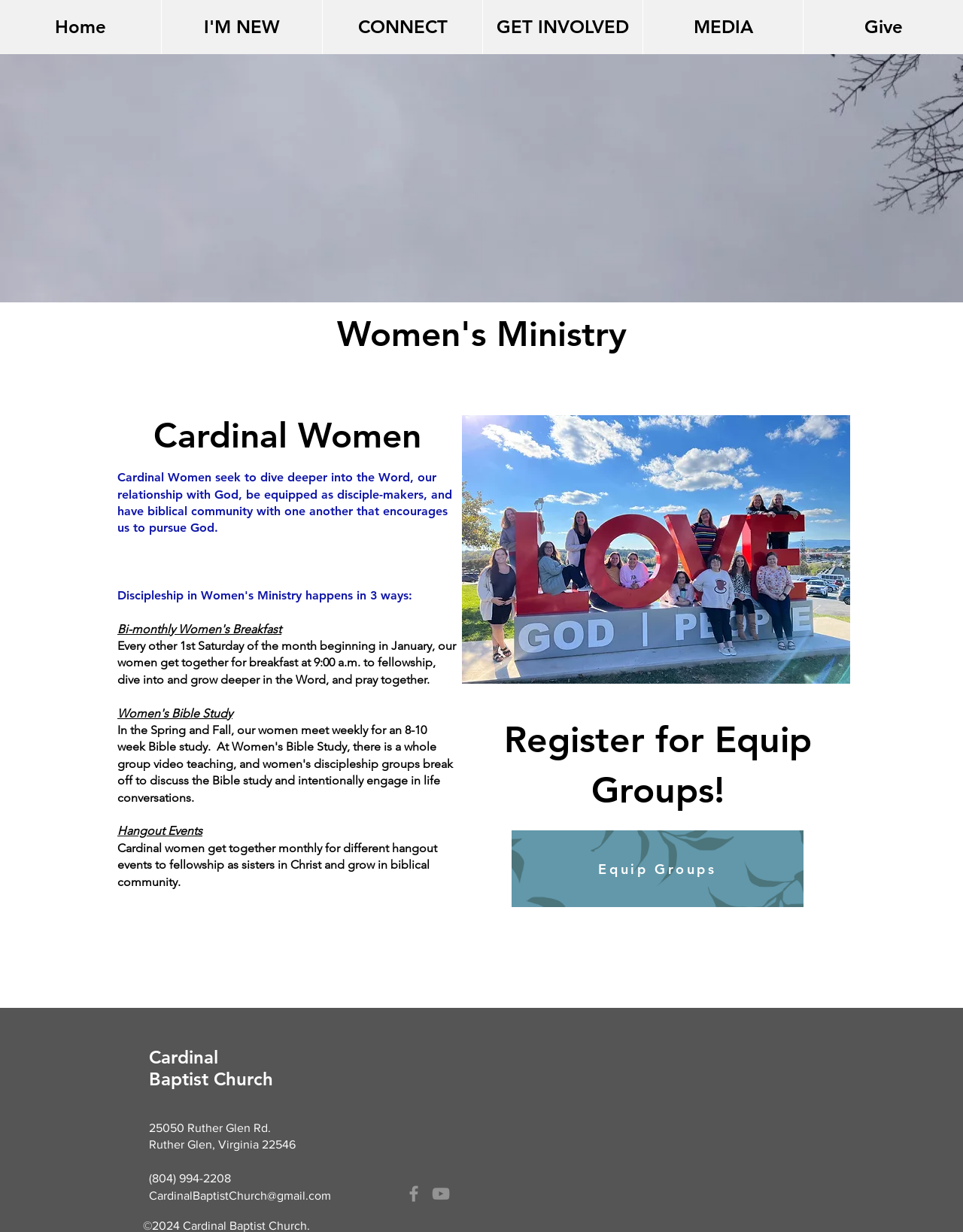Locate and extract the headline of this webpage.

Register for Equip Groups!